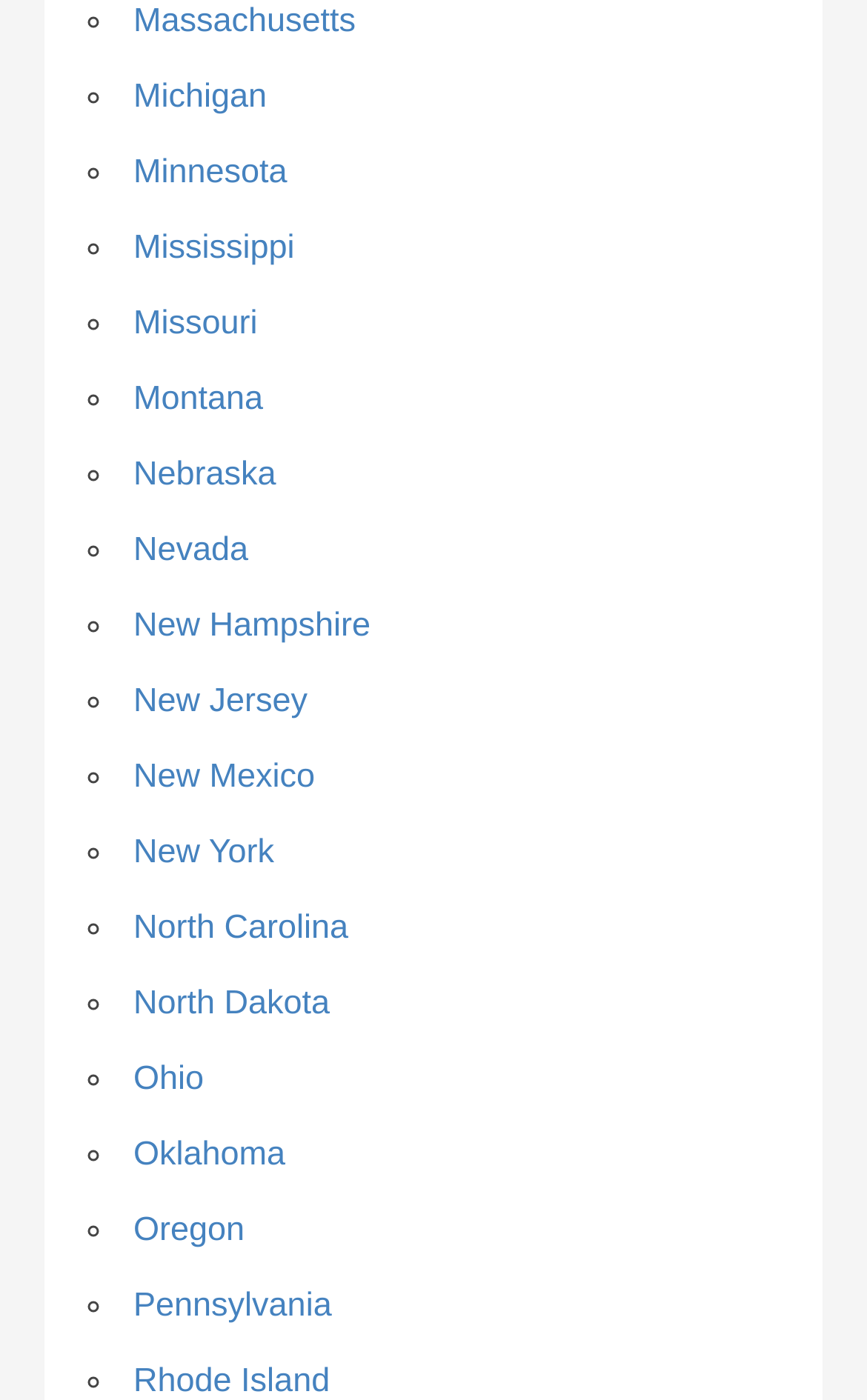Specify the bounding box coordinates of the element's area that should be clicked to execute the given instruction: "Go to New York". The coordinates should be four float numbers between 0 and 1, i.e., [left, top, right, bottom].

[0.154, 0.595, 0.316, 0.622]